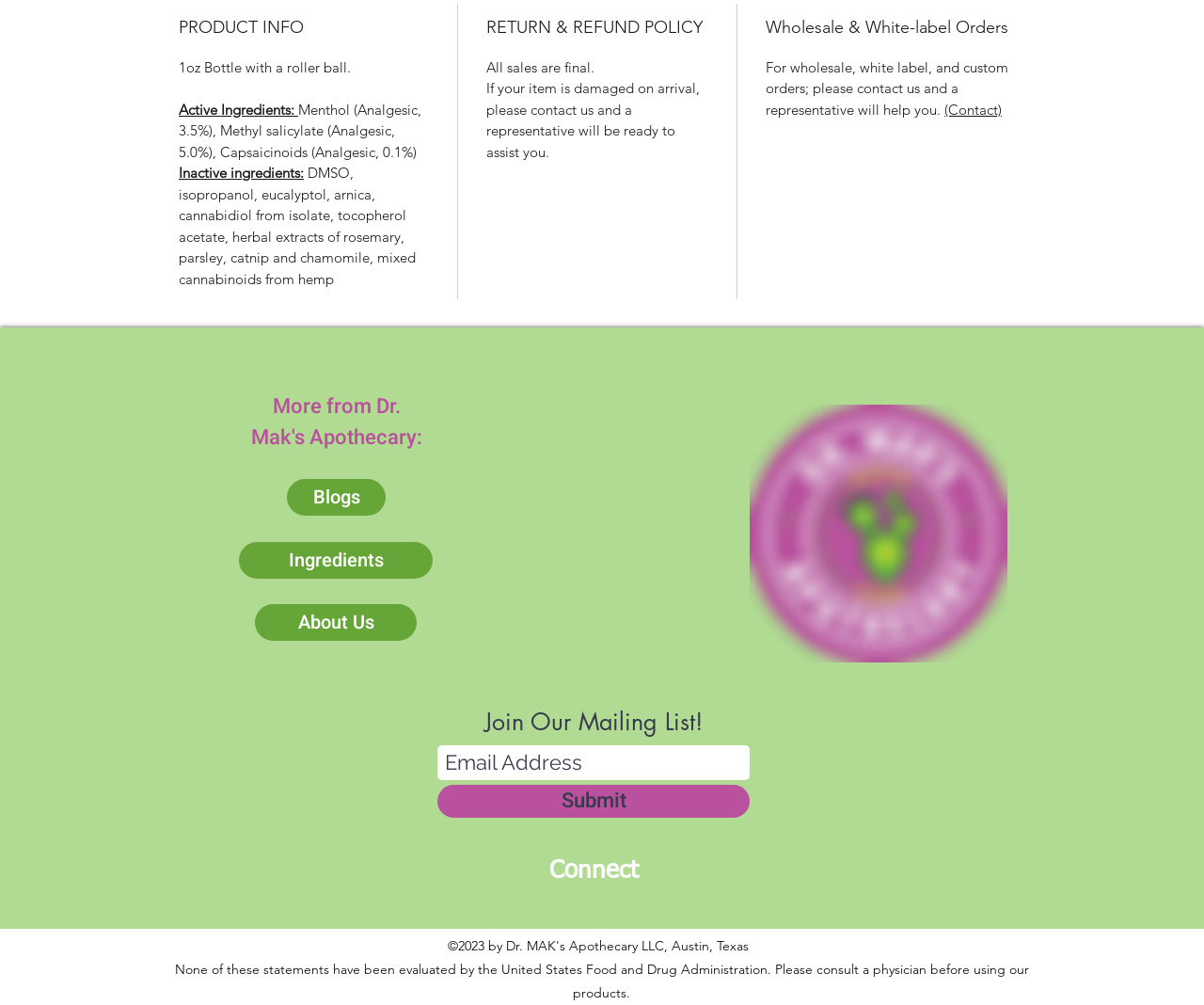Utilize the information from the image to answer the question in detail:
What is the product's packaging?

Based on the product information section, the product comes in a 1oz bottle with a roller ball, as stated in the StaticText element with ID 490.